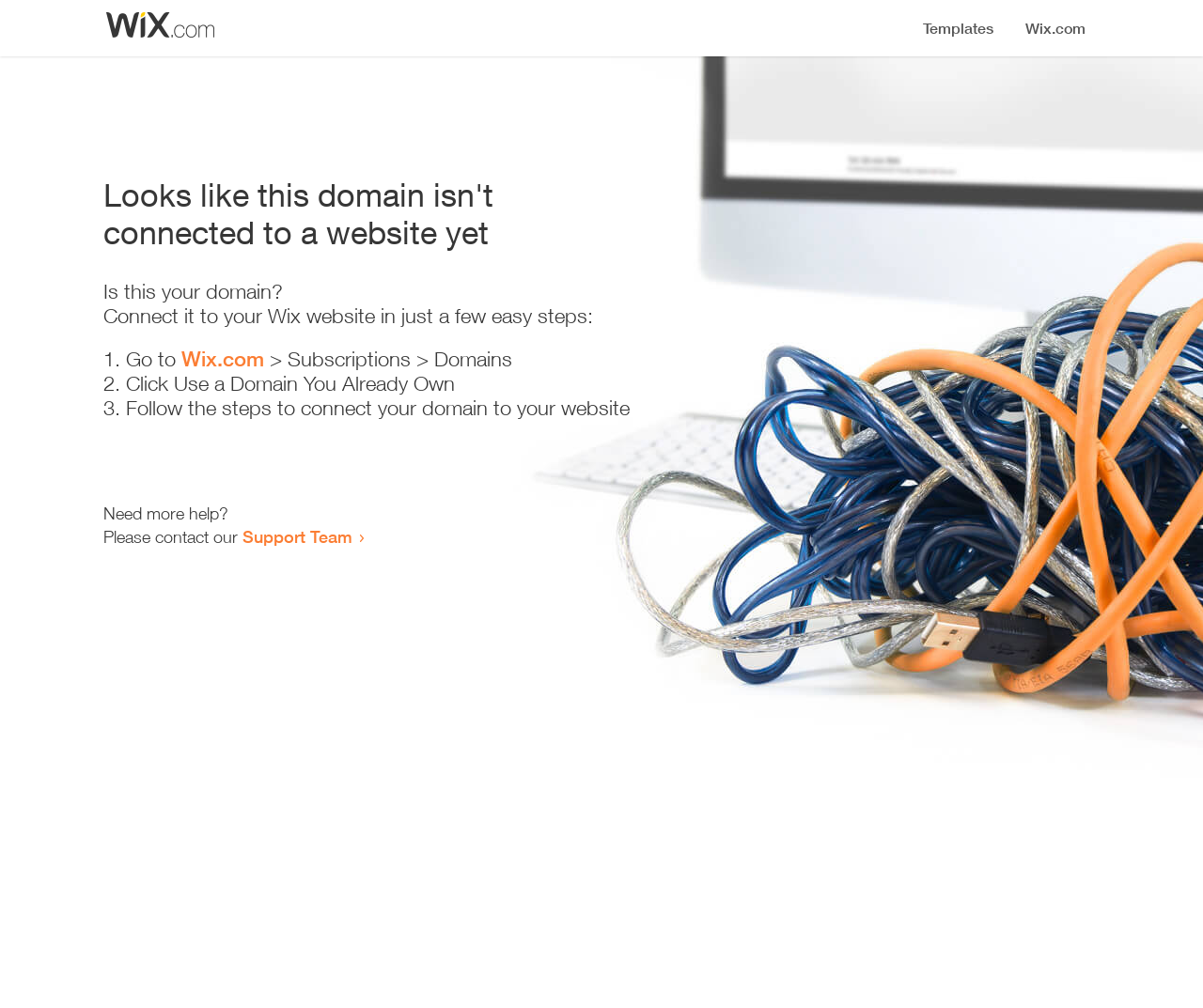How many steps are required to connect the domain?
Can you provide a detailed and comprehensive answer to the question?

The webpage provides a list of steps to connect the domain, and there are three list markers '1.', '2.', and '3.' indicating that three steps are required.